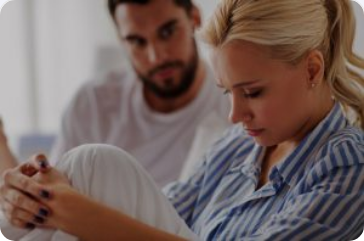What is the man wearing?
Answer the question with a detailed and thorough explanation.

The caption describes the man's attire as 'a plain white t-shirt', providing a clear and concise answer to the question.